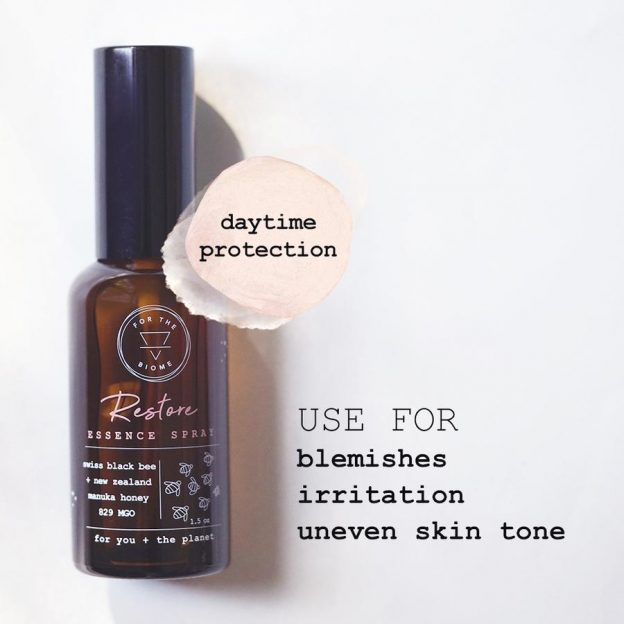Carefully examine the image and provide an in-depth answer to the question: What are the three skin benefits of the product?

The caption highlights the uses of the product, which include effectively targeting blemishes, irritation, and promoting a more even skin tone, indicating the three skin benefits of the product.